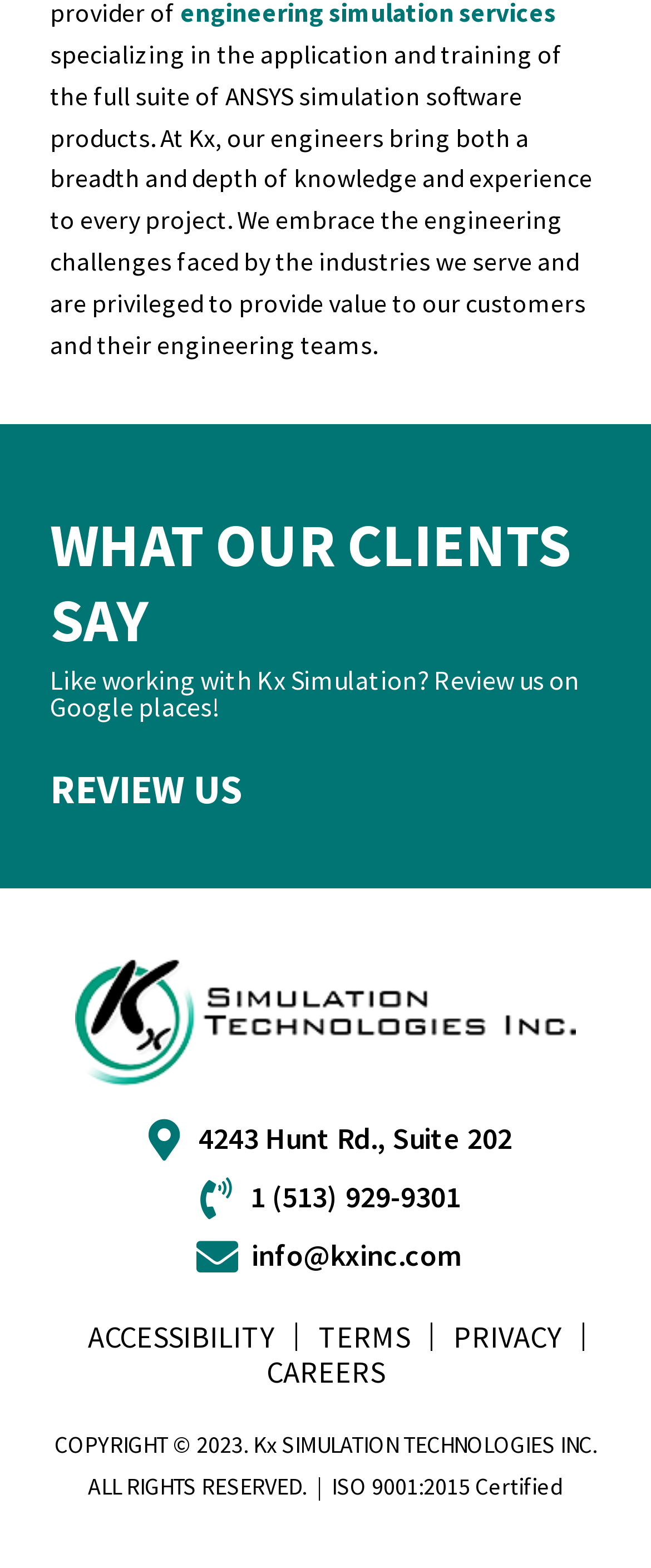Find the bounding box coordinates of the element to click in order to complete this instruction: "Send an email to info@kxinc.com". The bounding box coordinates must be four float numbers between 0 and 1, denoted as [left, top, right, bottom].

[0.077, 0.788, 0.923, 0.814]